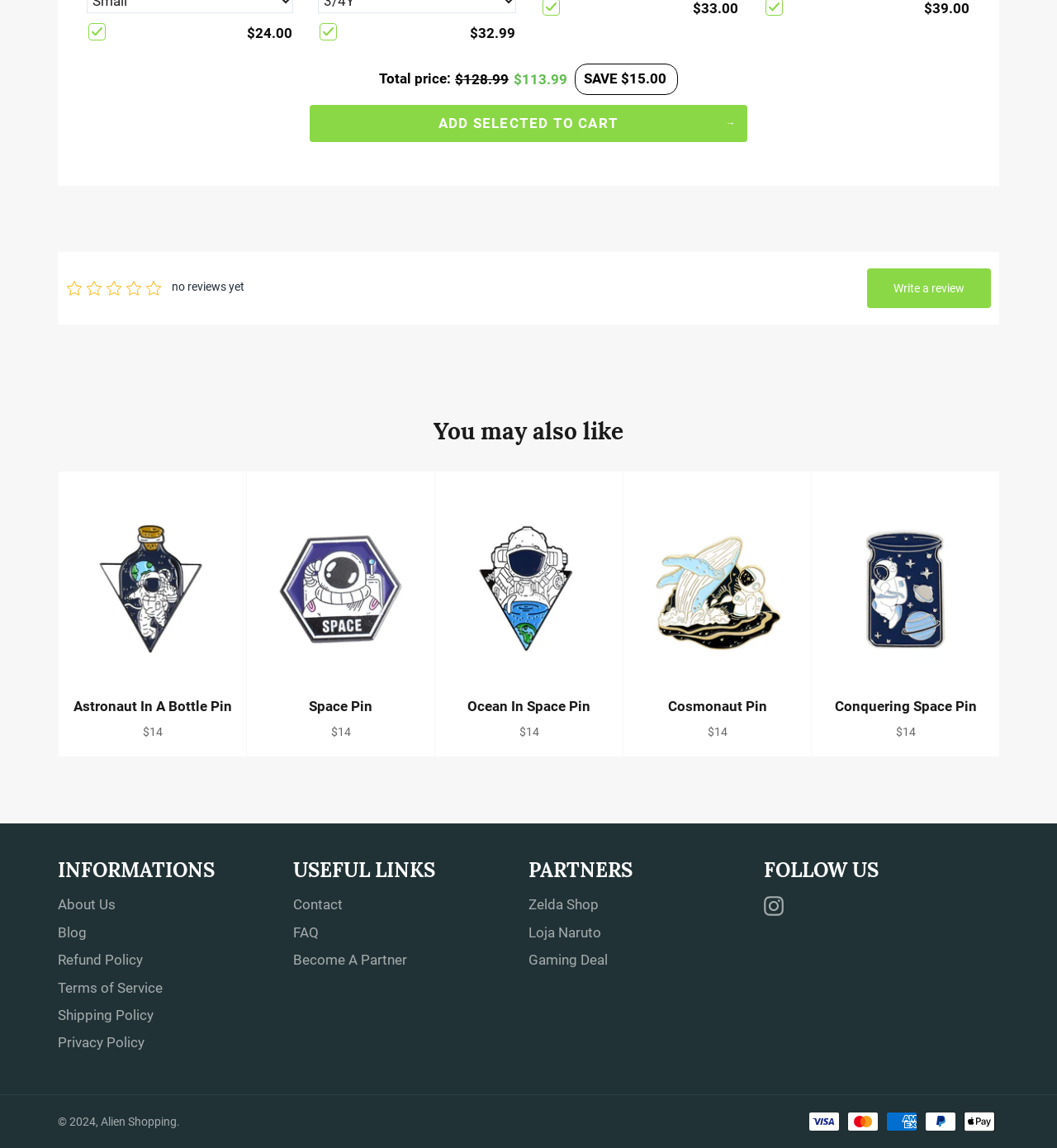Please locate the bounding box coordinates of the element that needs to be clicked to achieve the following instruction: "Click the 'ADD SELECTED TO CART' button". The coordinates should be four float numbers between 0 and 1, i.e., [left, top, right, bottom].

[0.415, 0.1, 0.585, 0.114]